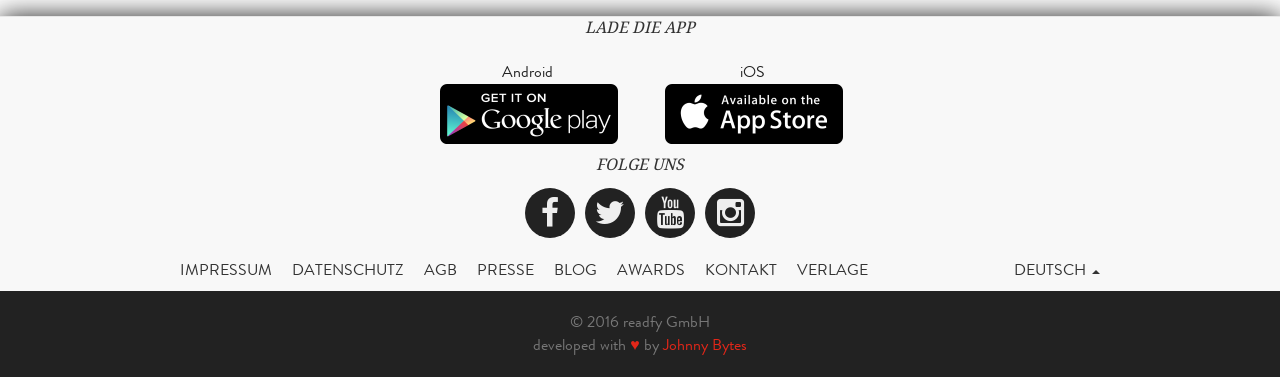Show the bounding box coordinates for the element that needs to be clicked to execute the following instruction: "Download the Android app". Provide the coordinates in the form of four float numbers between 0 and 1, i.e., [left, top, right, bottom].

[0.336, 0.136, 0.488, 0.409]